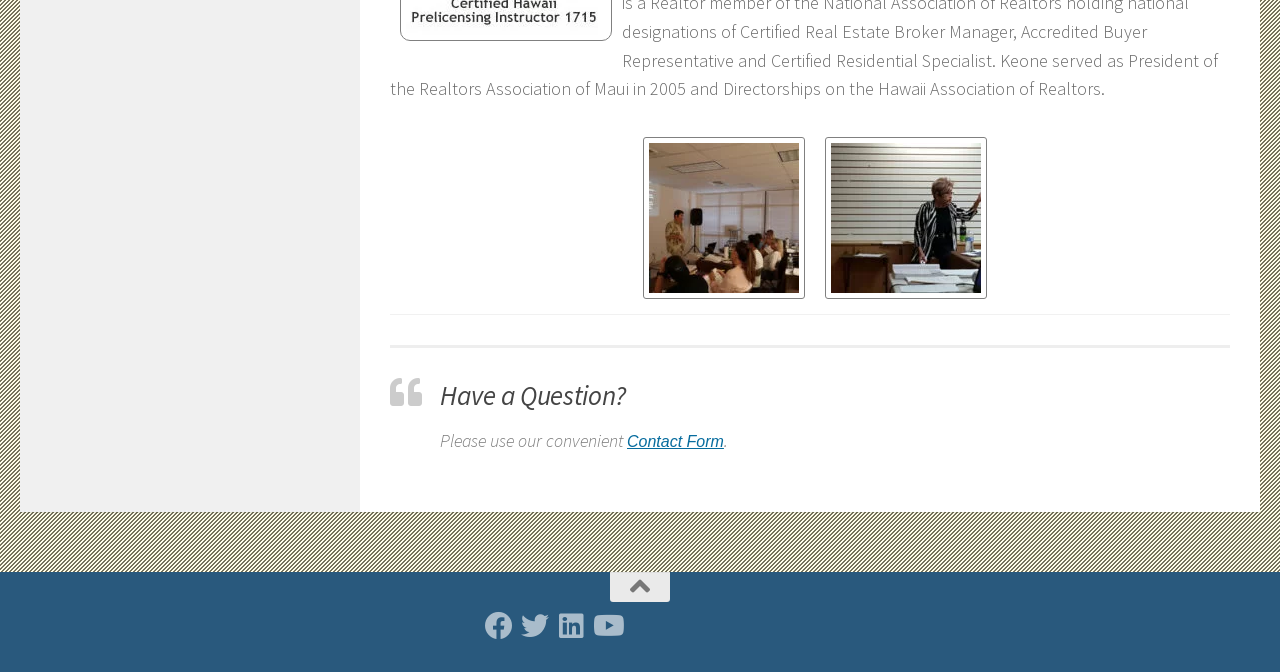Use a single word or phrase to answer the question:
What is the orientation of the separator?

Horizontal